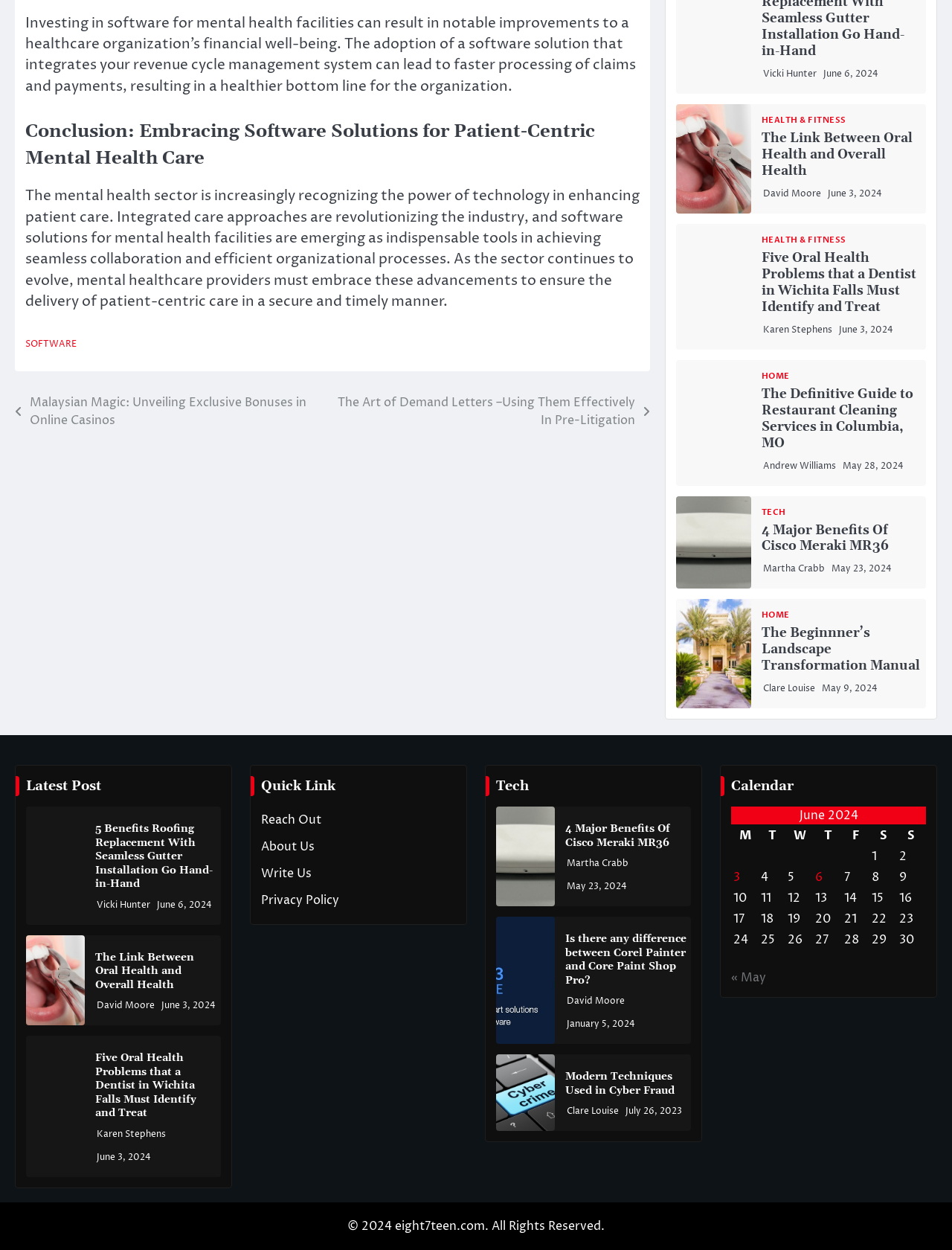Please identify the bounding box coordinates of the area that needs to be clicked to follow this instruction: "Read the post 'Malaysian Magic: Unveiling Exclusive Bonuses in Online Casinos'".

[0.016, 0.315, 0.333, 0.343]